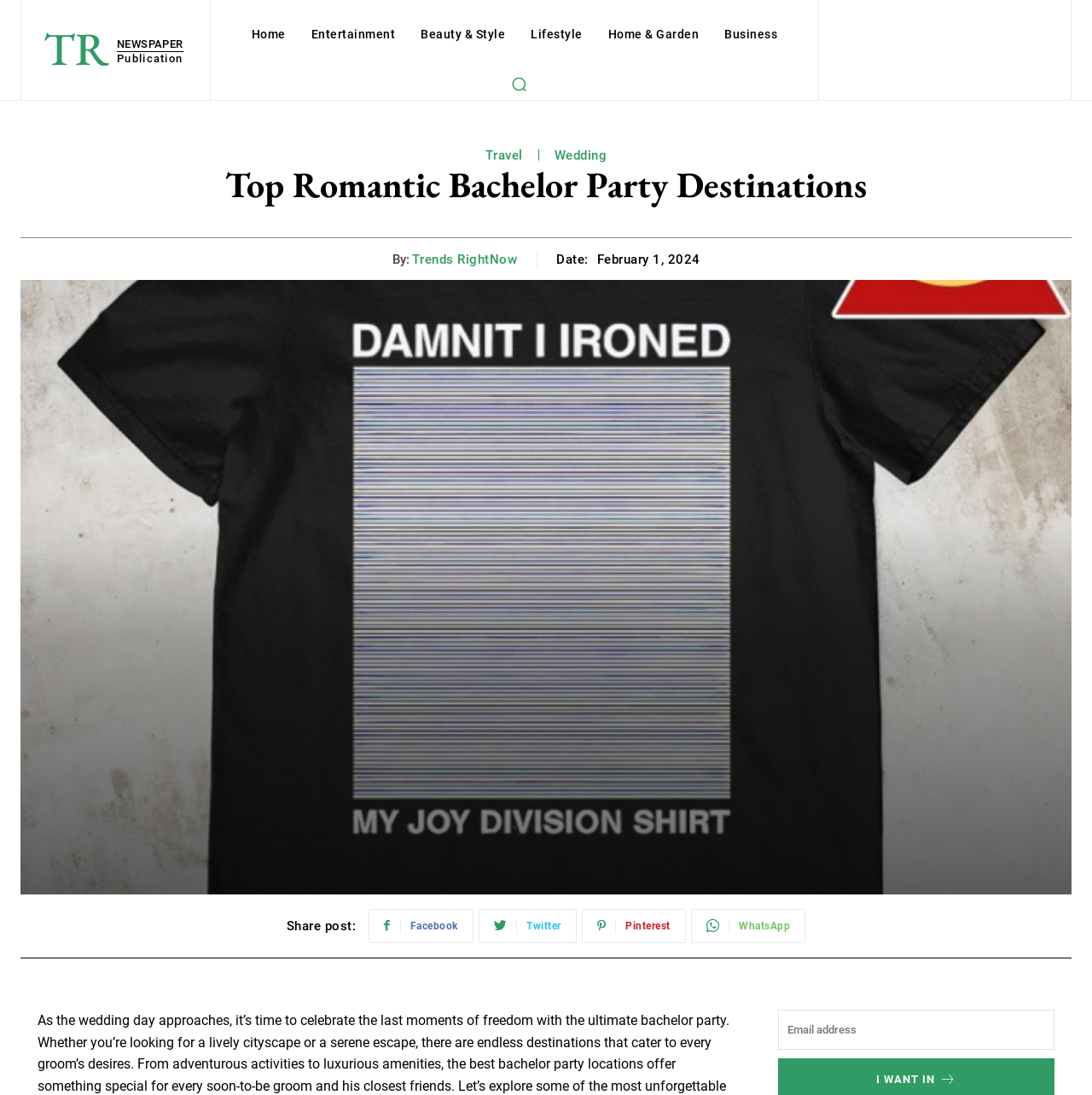Could you identify the text that serves as the heading for this webpage?

Top Romantic Bachelor Party Destinations